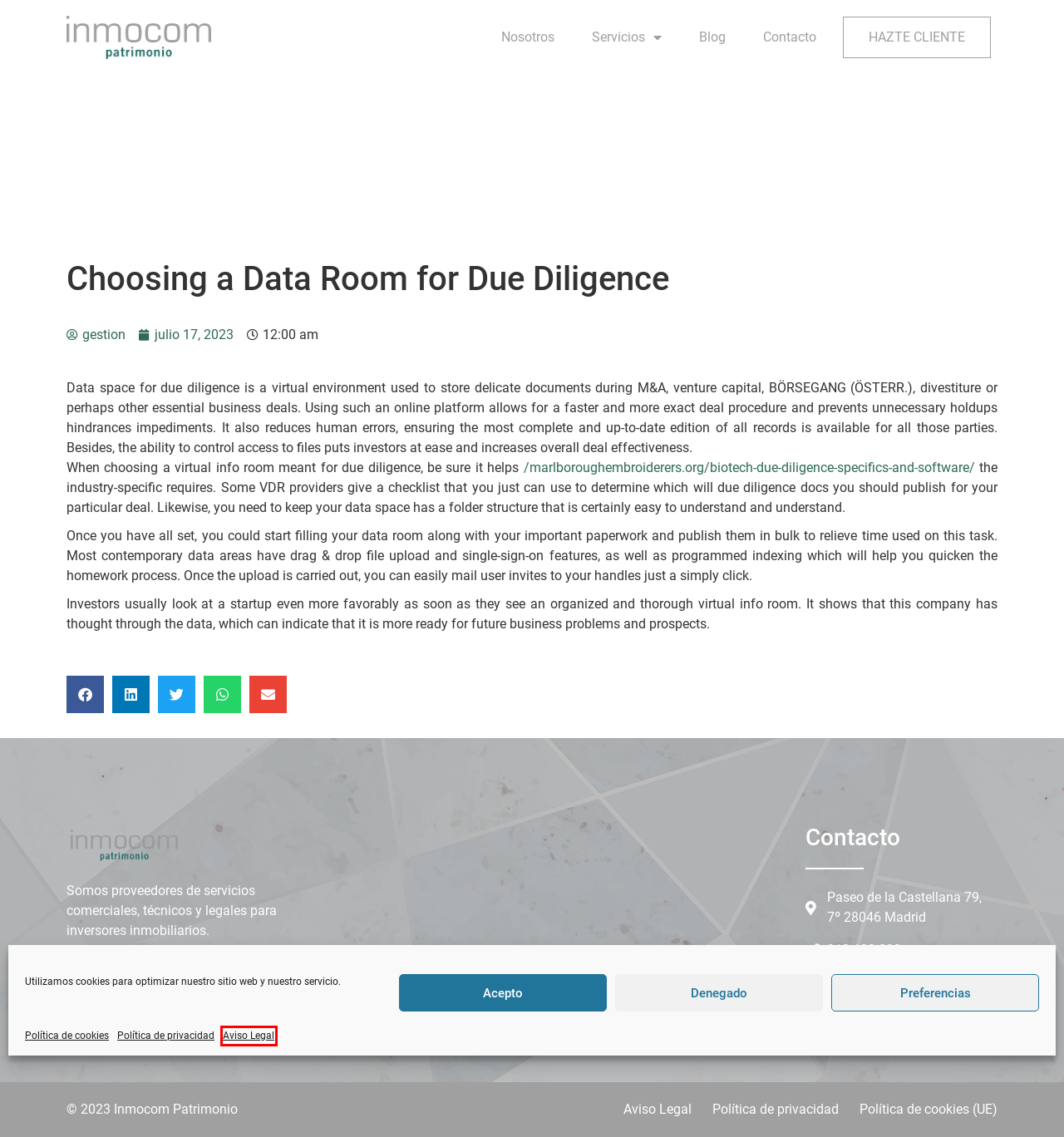Observe the screenshot of a webpage with a red bounding box around an element. Identify the webpage description that best fits the new page after the element inside the bounding box is clicked. The candidates are:
A. Política de cookies (UE) - inmocom
B. Blog - inmocom
C. gestion - inmocom
D. Inicio - inmocom
E. Política de privacidad - inmocom
F. The key points for Biotech Due Diligence Specifics and Software
G. Nosotros - inmocom
H. Aviso Legal - inmocom

H